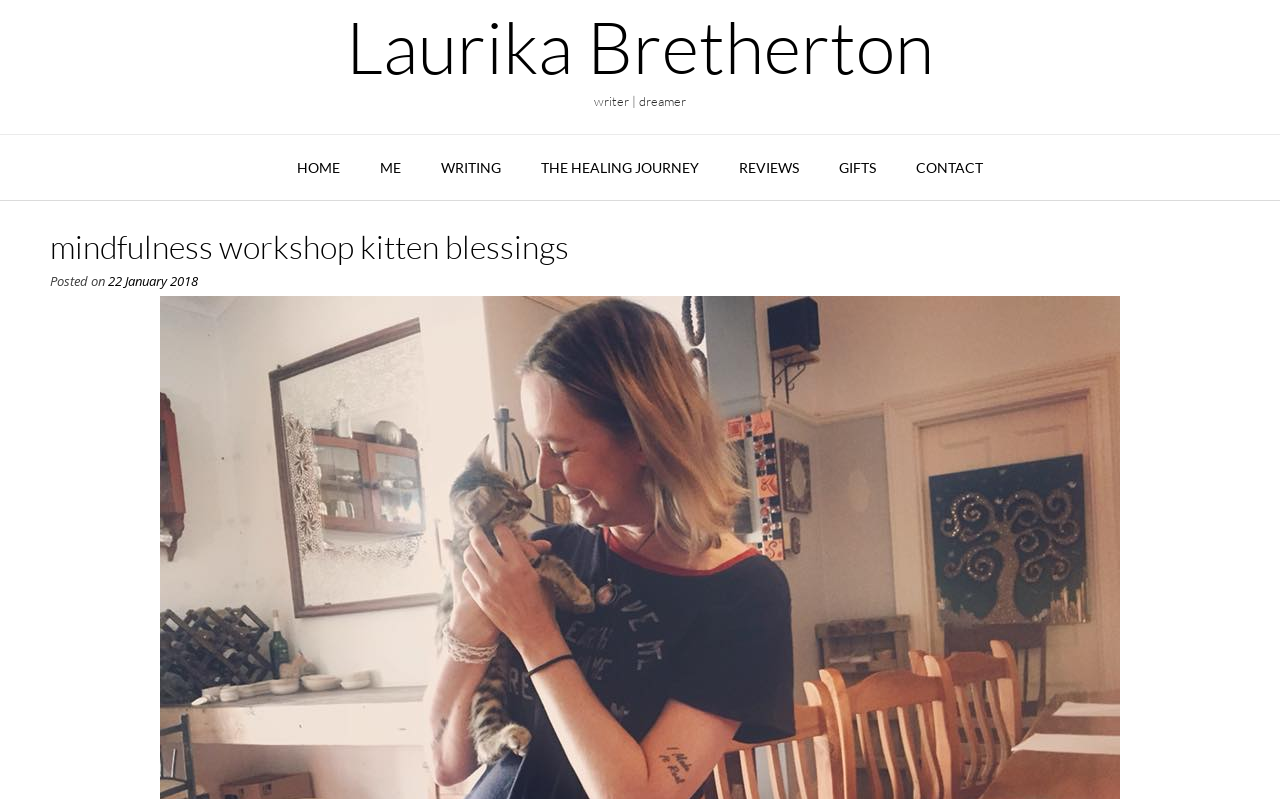Provide a short answer to the following question with just one word or phrase: What is the profession of Laurika Bretherton?

writer